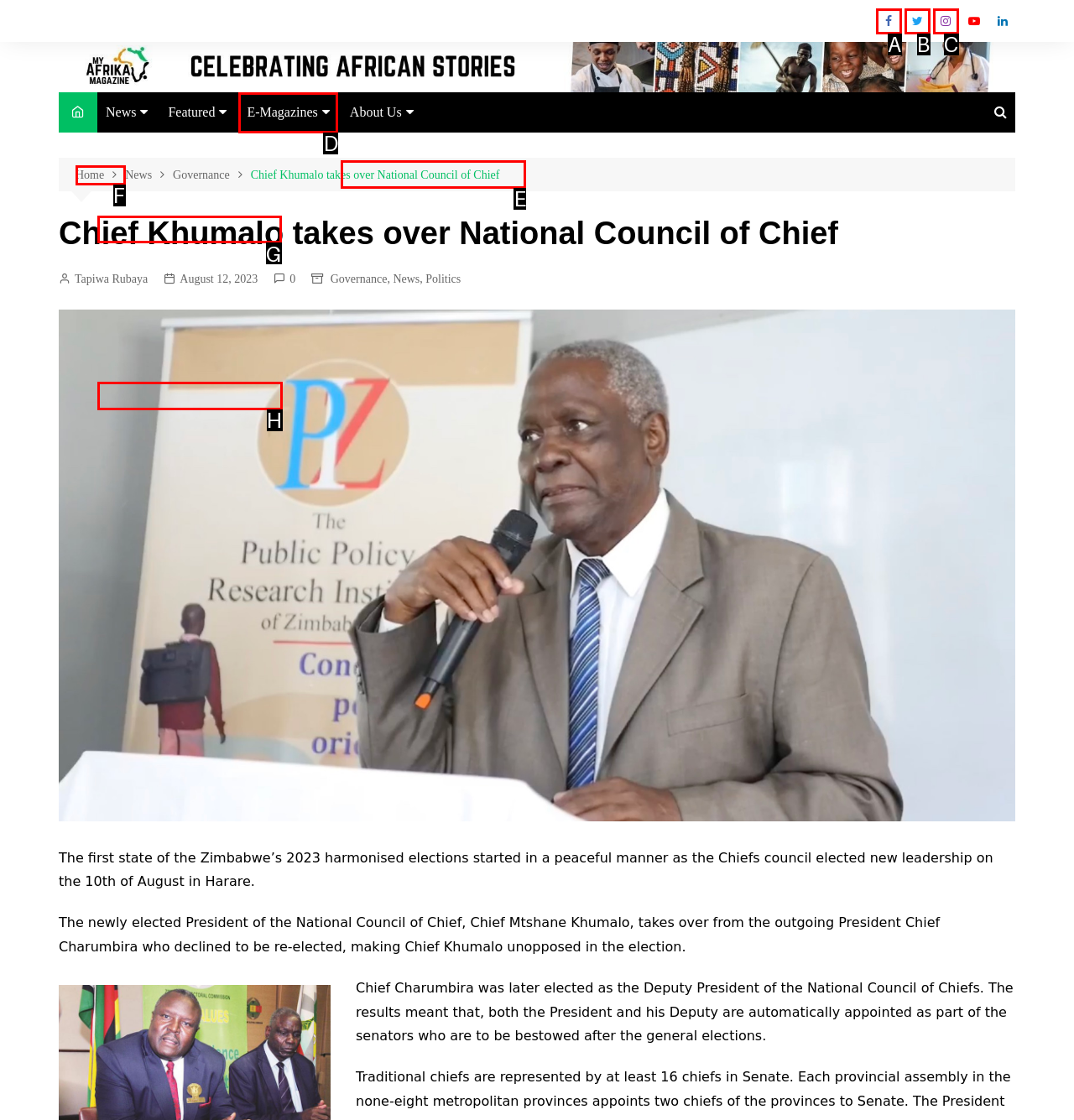Select the HTML element that needs to be clicked to carry out the task: Go to Governance page
Provide the letter of the correct option.

G